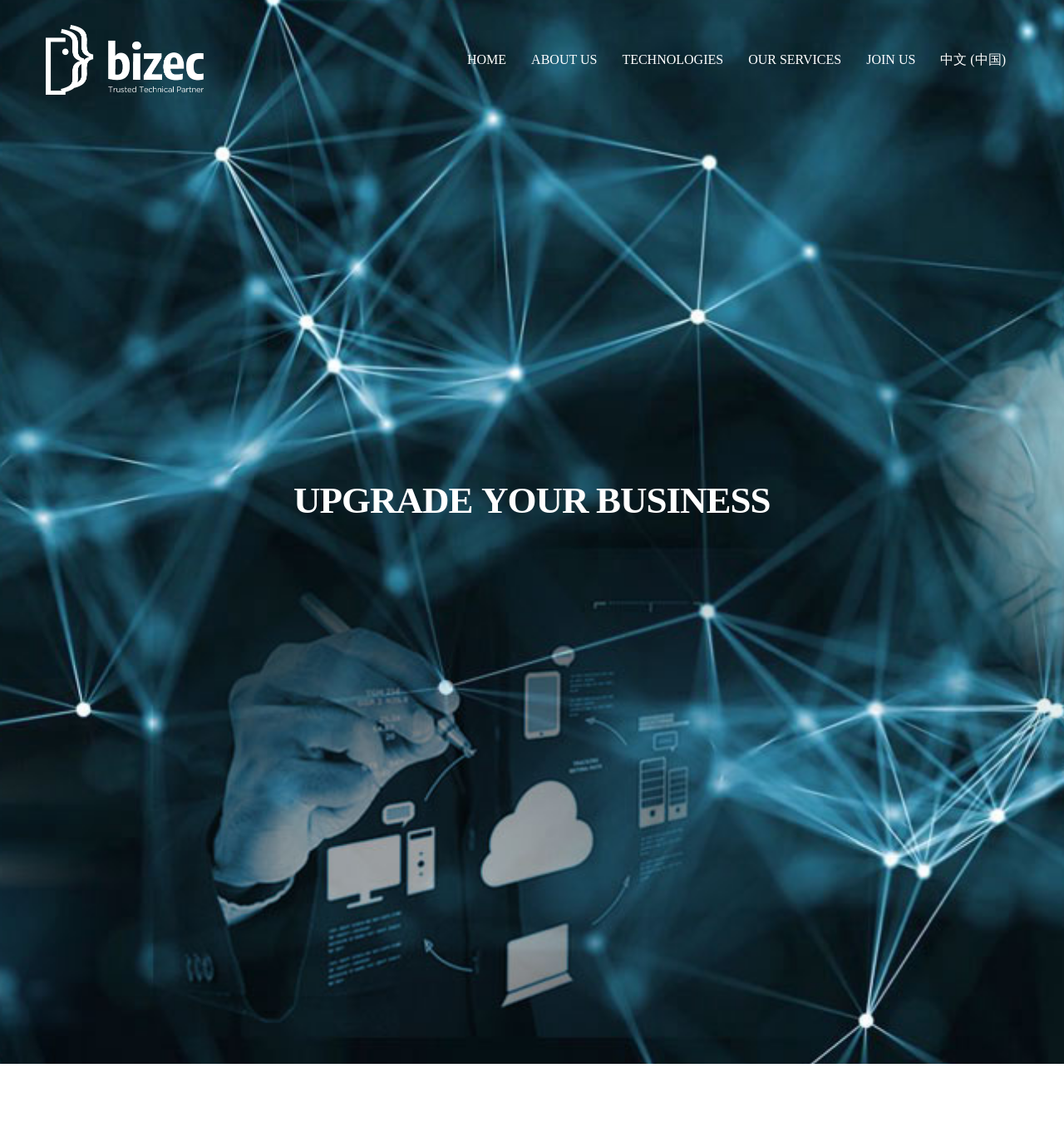How many main navigation links are there?
Please provide a comprehensive answer based on the visual information in the image.

The main navigation links can be found at the top of the webpage. There are six links: 'HOME', 'ABOUT US', 'TECHNOLOGIES', 'OUR SERVICES', 'JOIN US', and '中文 (中国)'.